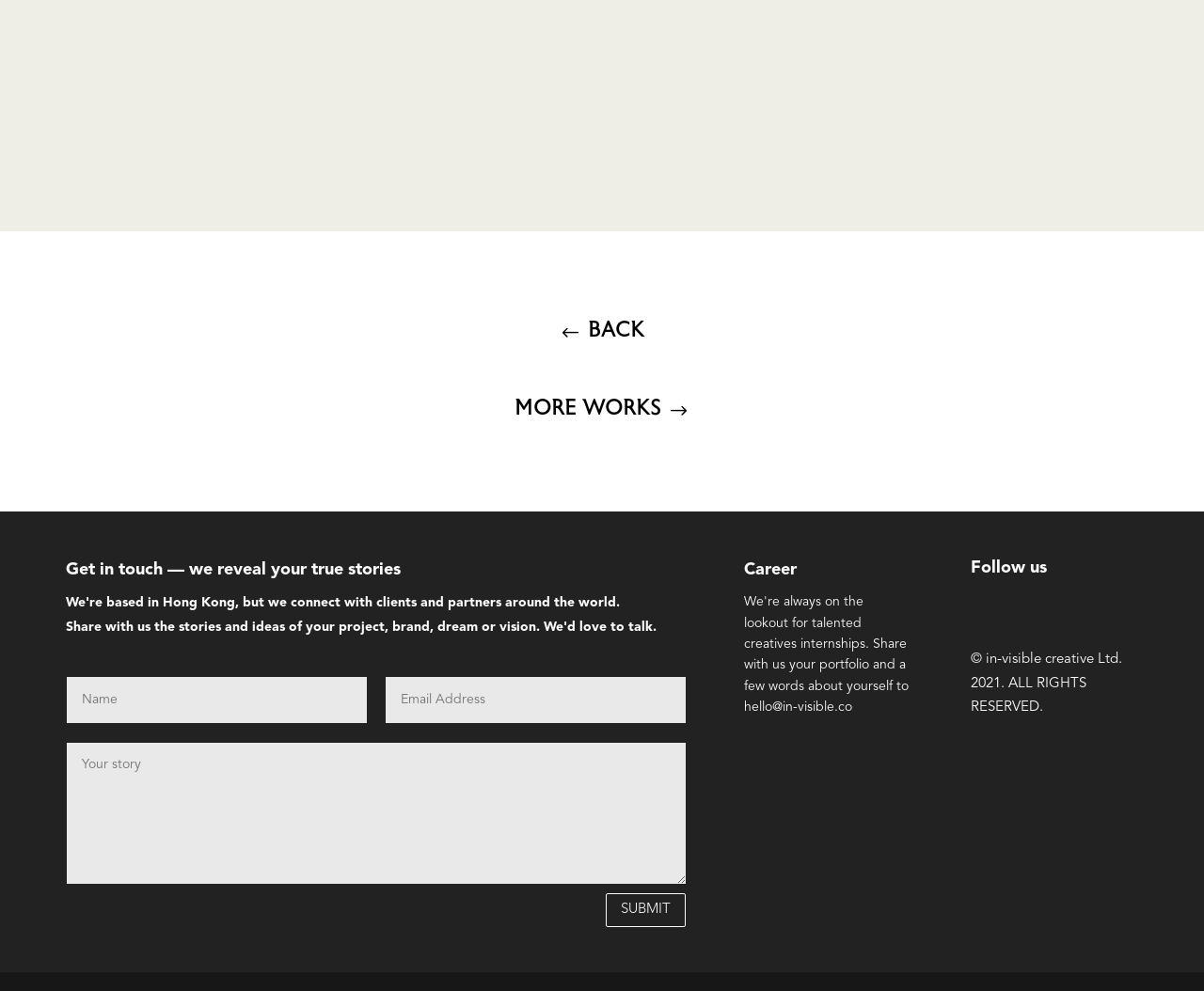Examine the screenshot and answer the question in as much detail as possible: What is the purpose of the textboxes?

The three textboxes are placed below the heading 'Get in touch — we reveal your true stories', suggesting that they are meant for users to input their contact information, such as name, email, and message, in order to get in touch with the website owner or service provider.